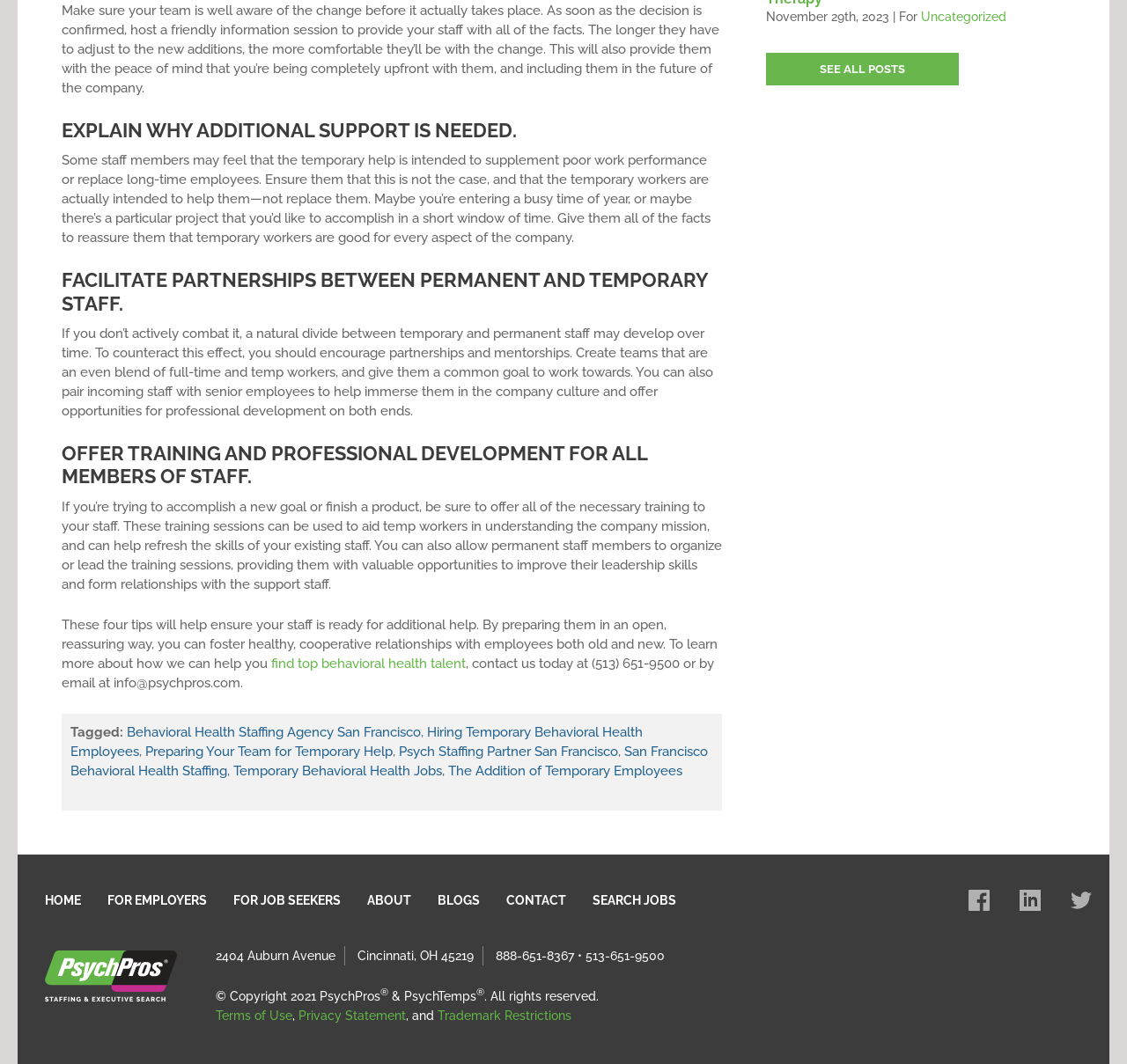Using the description "Psych Staffing Partner San Francisco", predict the bounding box of the relevant HTML element.

[0.354, 0.699, 0.548, 0.714]